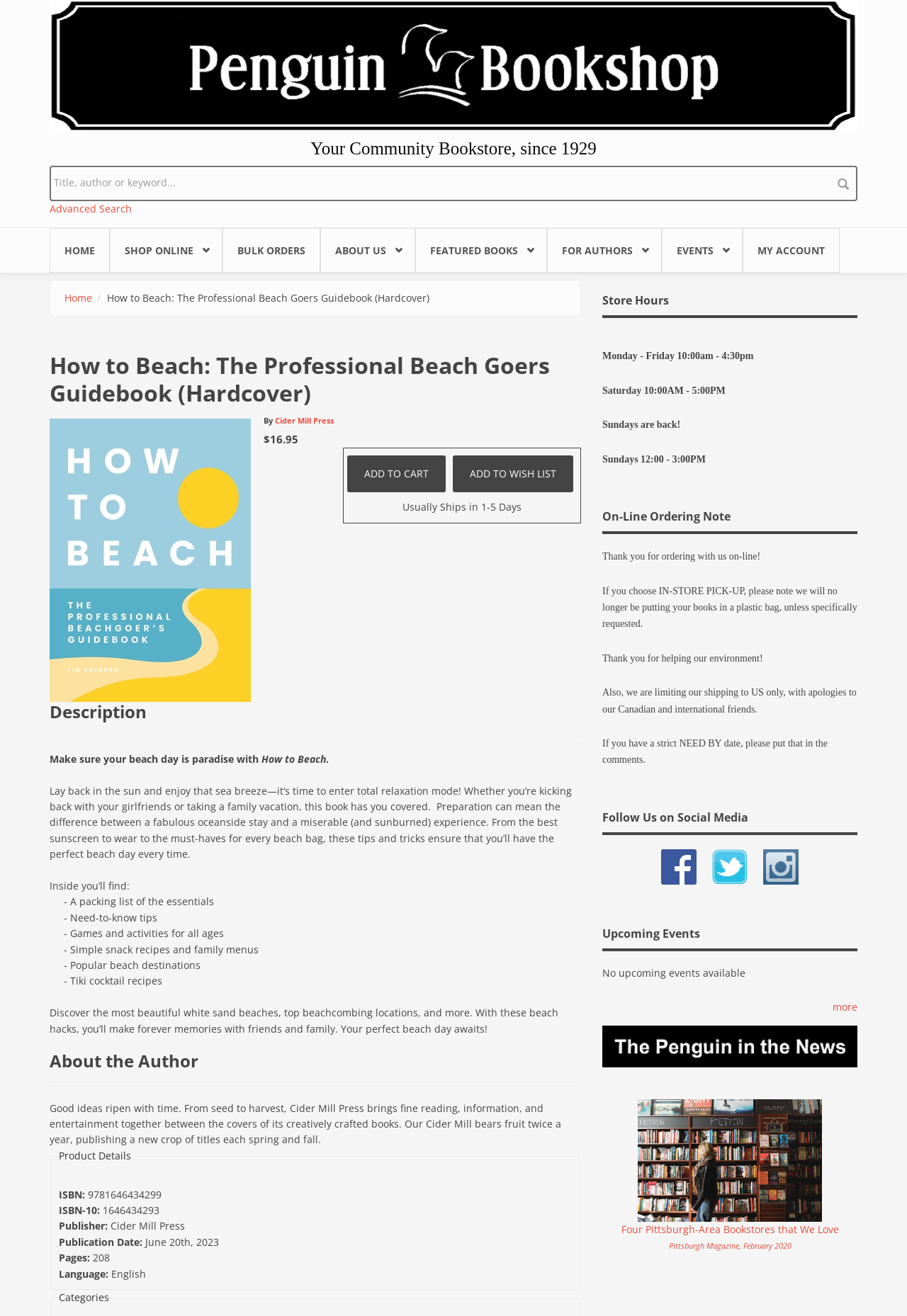Can you specify the bounding box coordinates for the region that should be clicked to fulfill this instruction: "Follow on social media".

[0.664, 0.616, 0.945, 0.626]